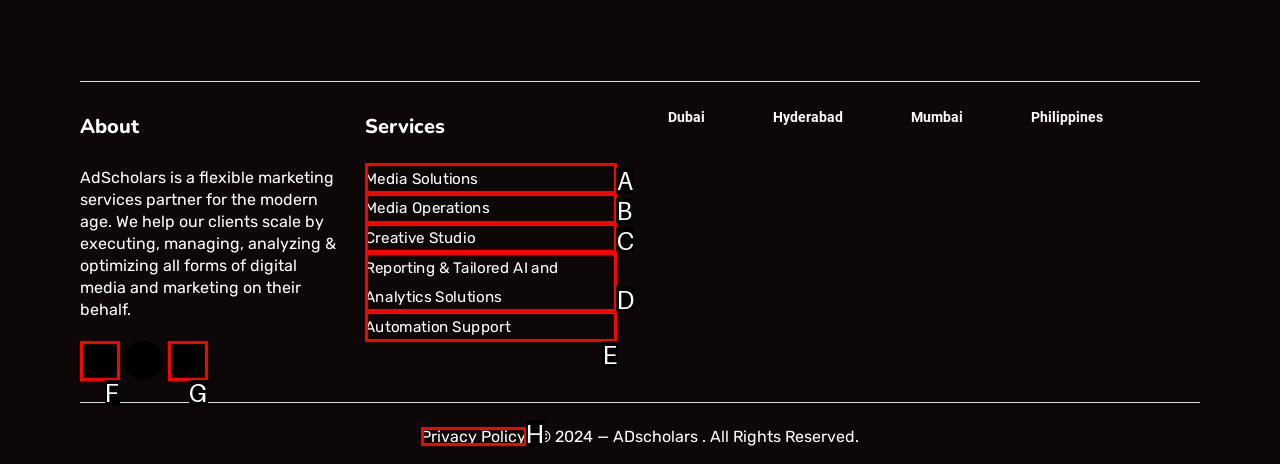Choose the letter of the UI element necessary for this task: View Privacy Policy
Answer with the correct letter.

H